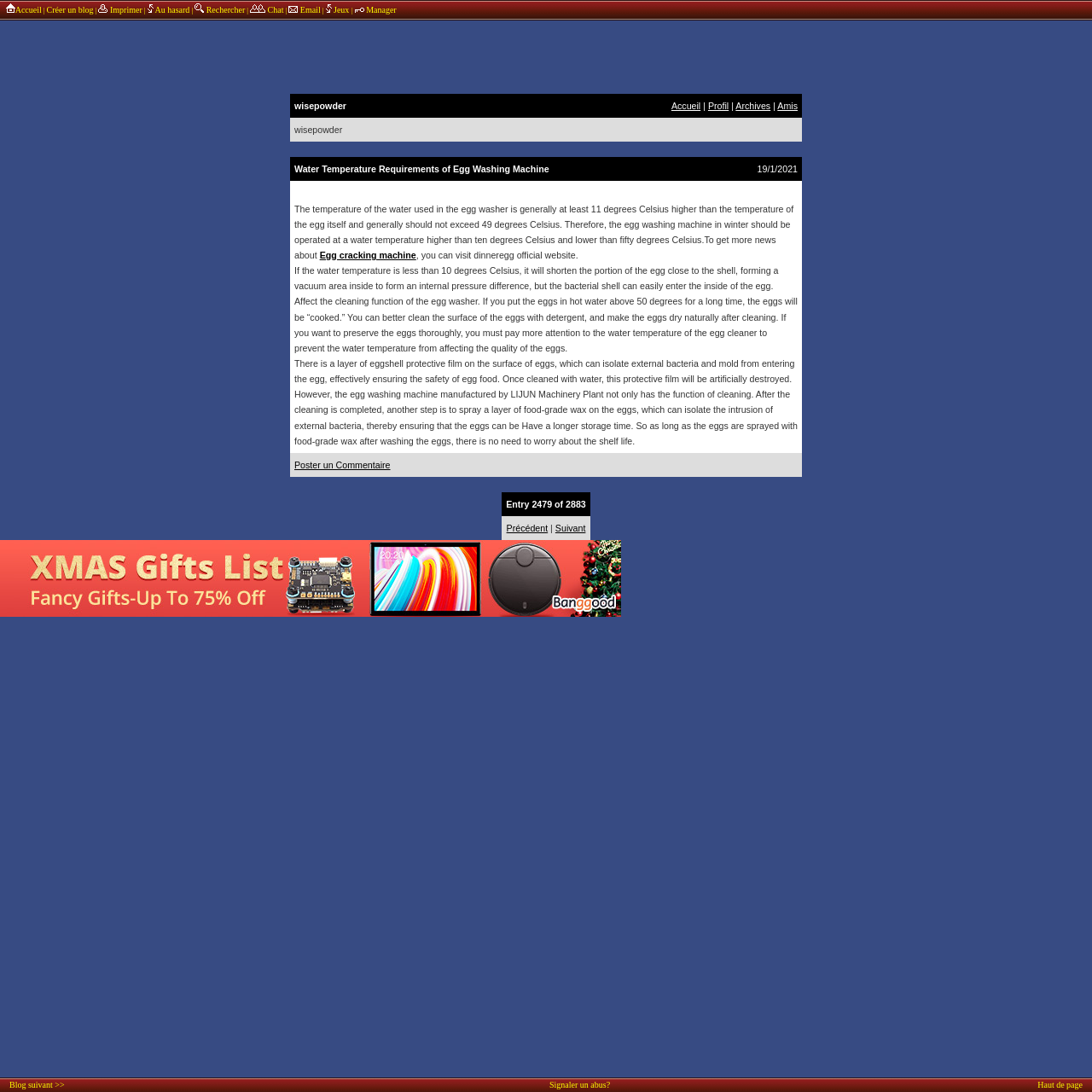Given the element description, predict the bounding box coordinates in the format (top-left x, top-left y, bottom-right x, bottom-right y). Make sure all values are between 0 and 1. Here is the element description: Poster un Commentaire

[0.27, 0.421, 0.357, 0.43]